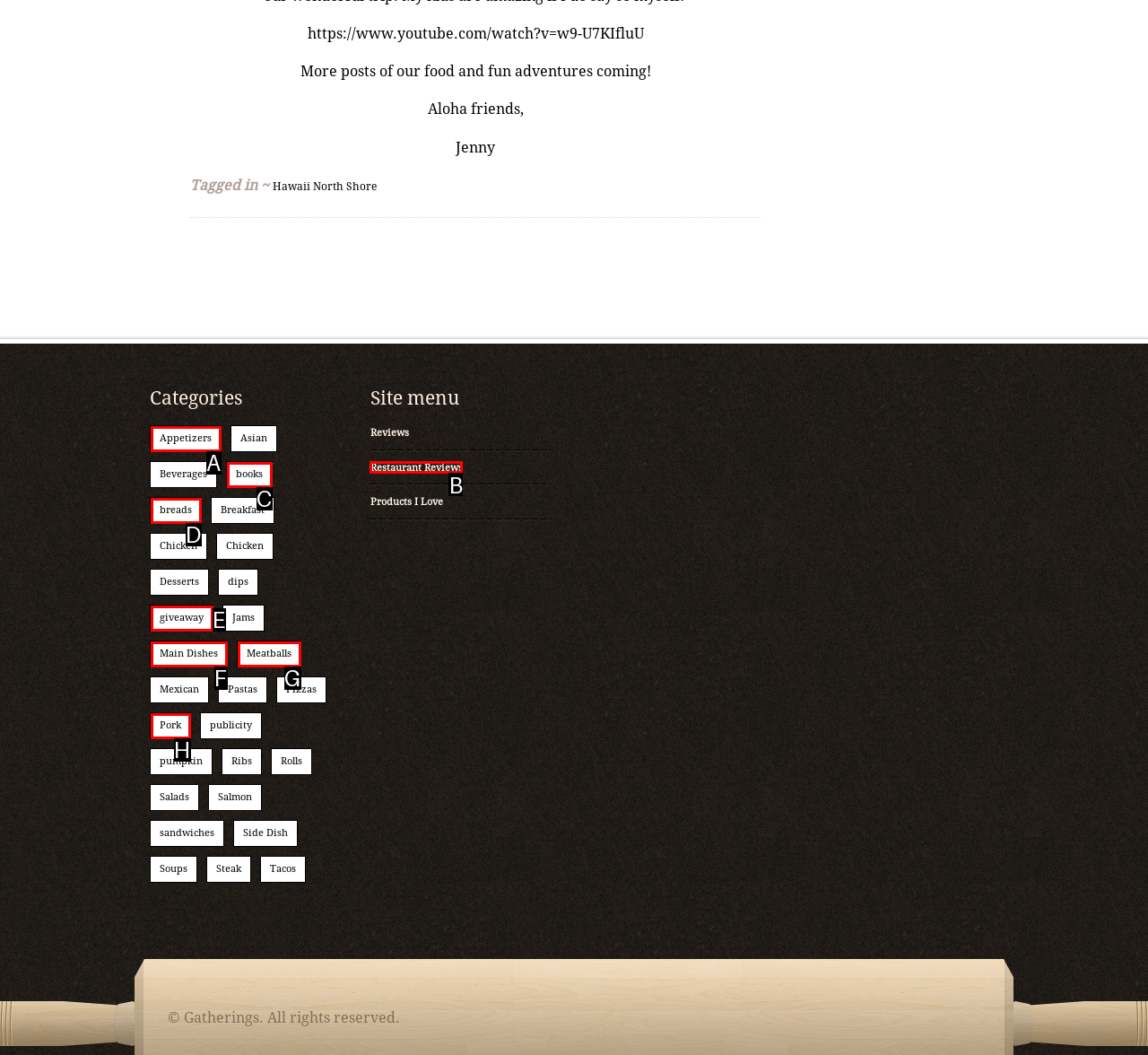Match the HTML element to the given description: Pork
Indicate the option by its letter.

H